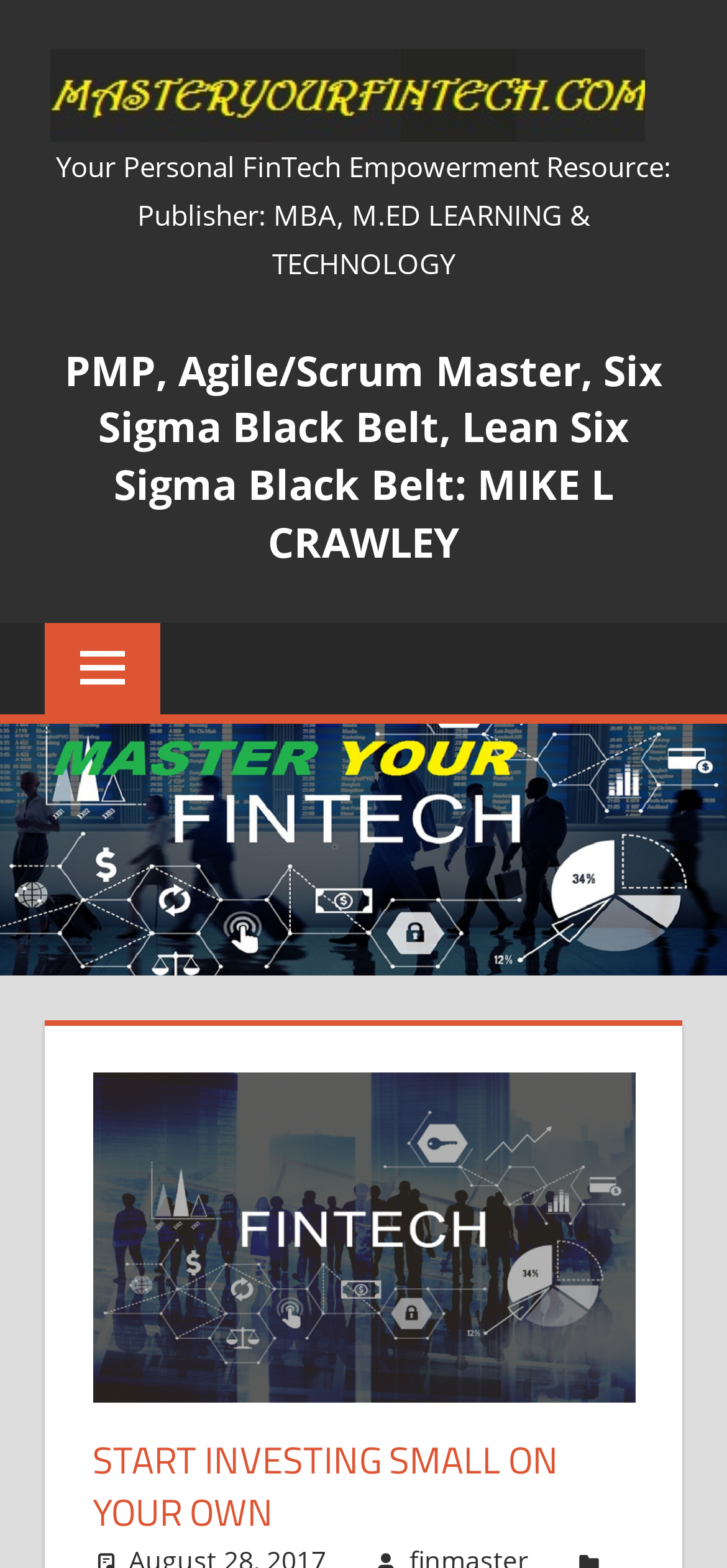Please give a succinct answer using a single word or phrase:
Is the primary menu expanded?

No